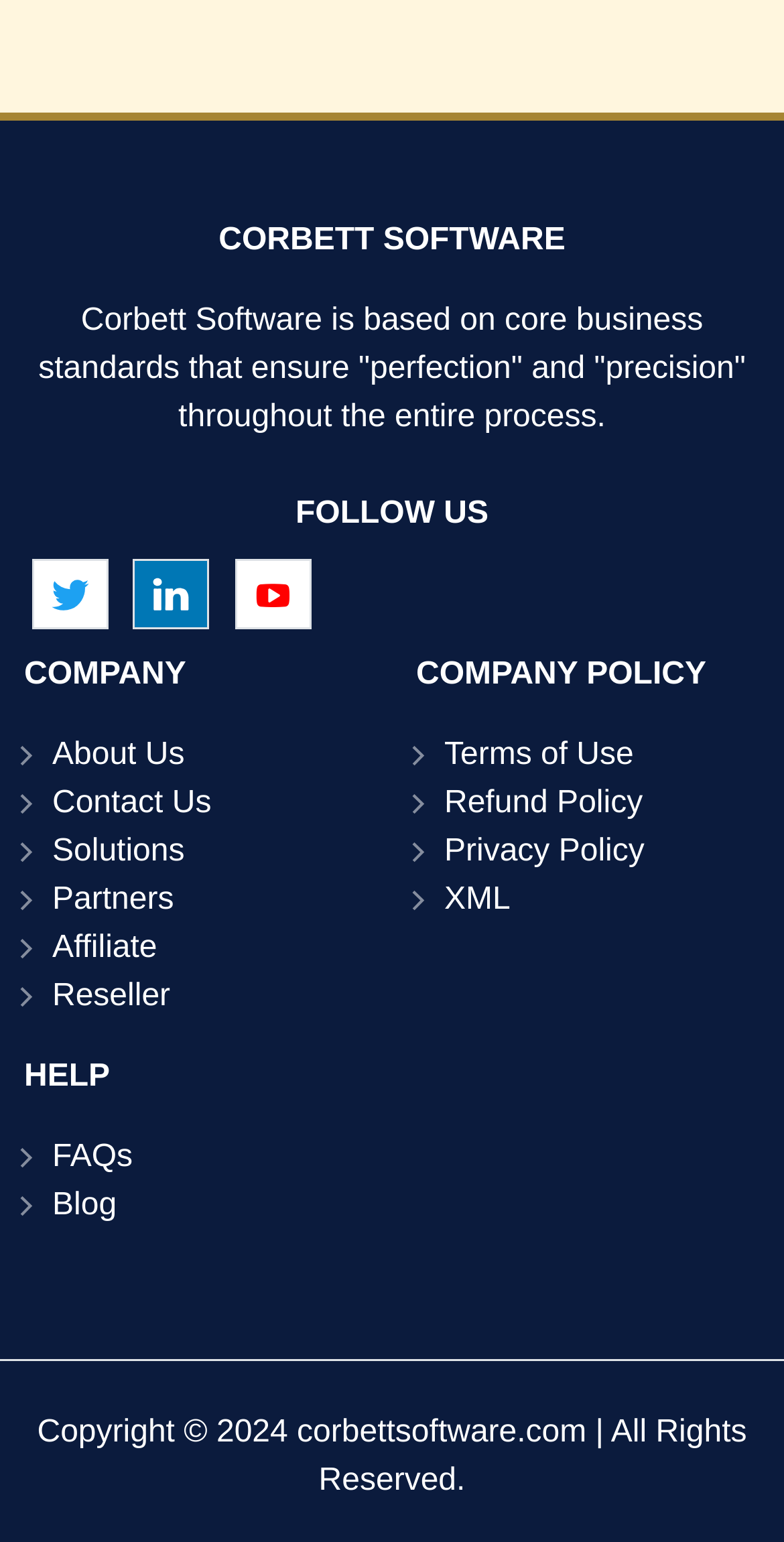Give a one-word or short-phrase answer to the following question: 
What are the main categories on the webpage?

COMPANY, COMPANY POLICY, HELP